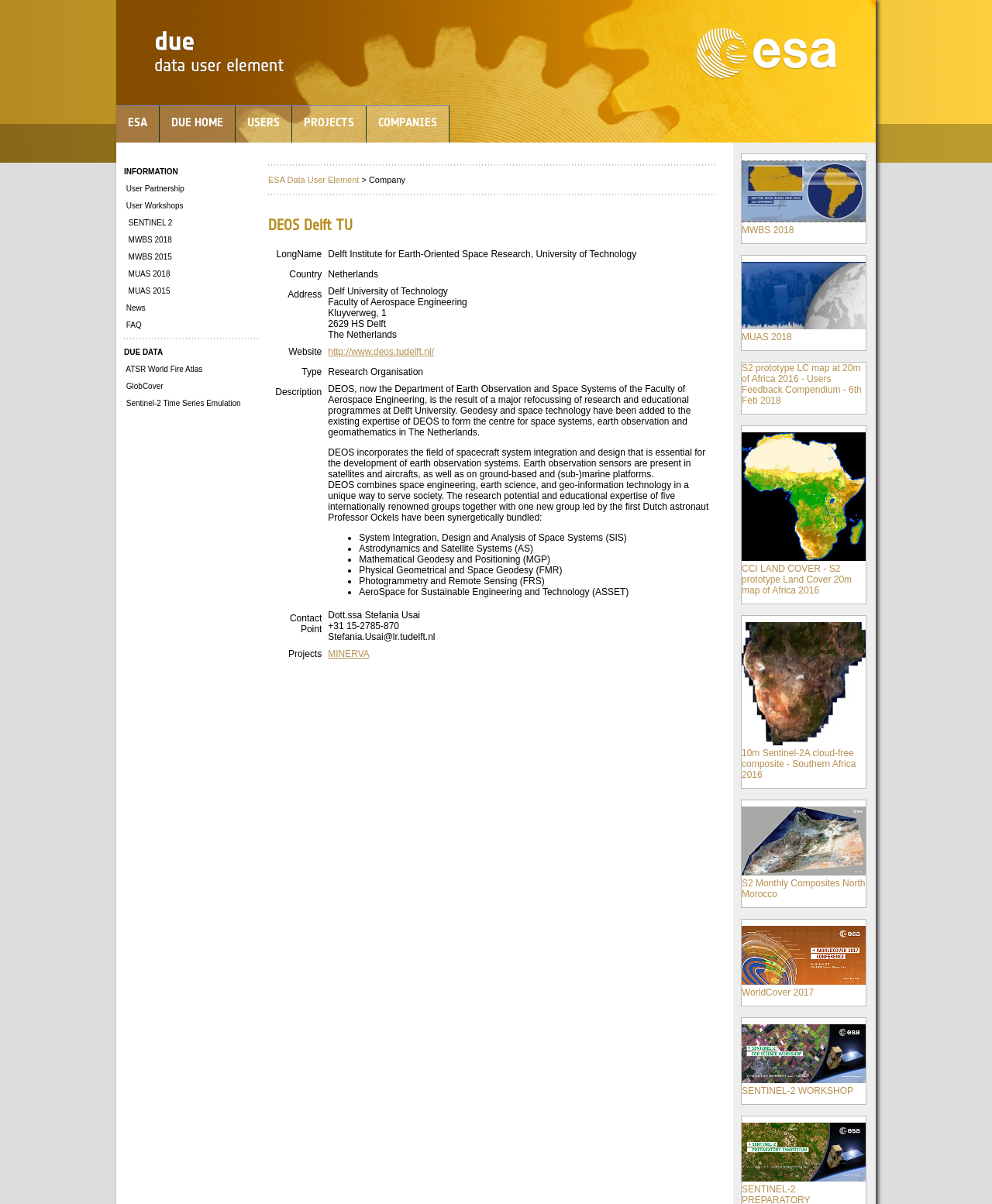Determine the coordinates of the bounding box for the clickable area needed to execute this instruction: "Search for something".

None